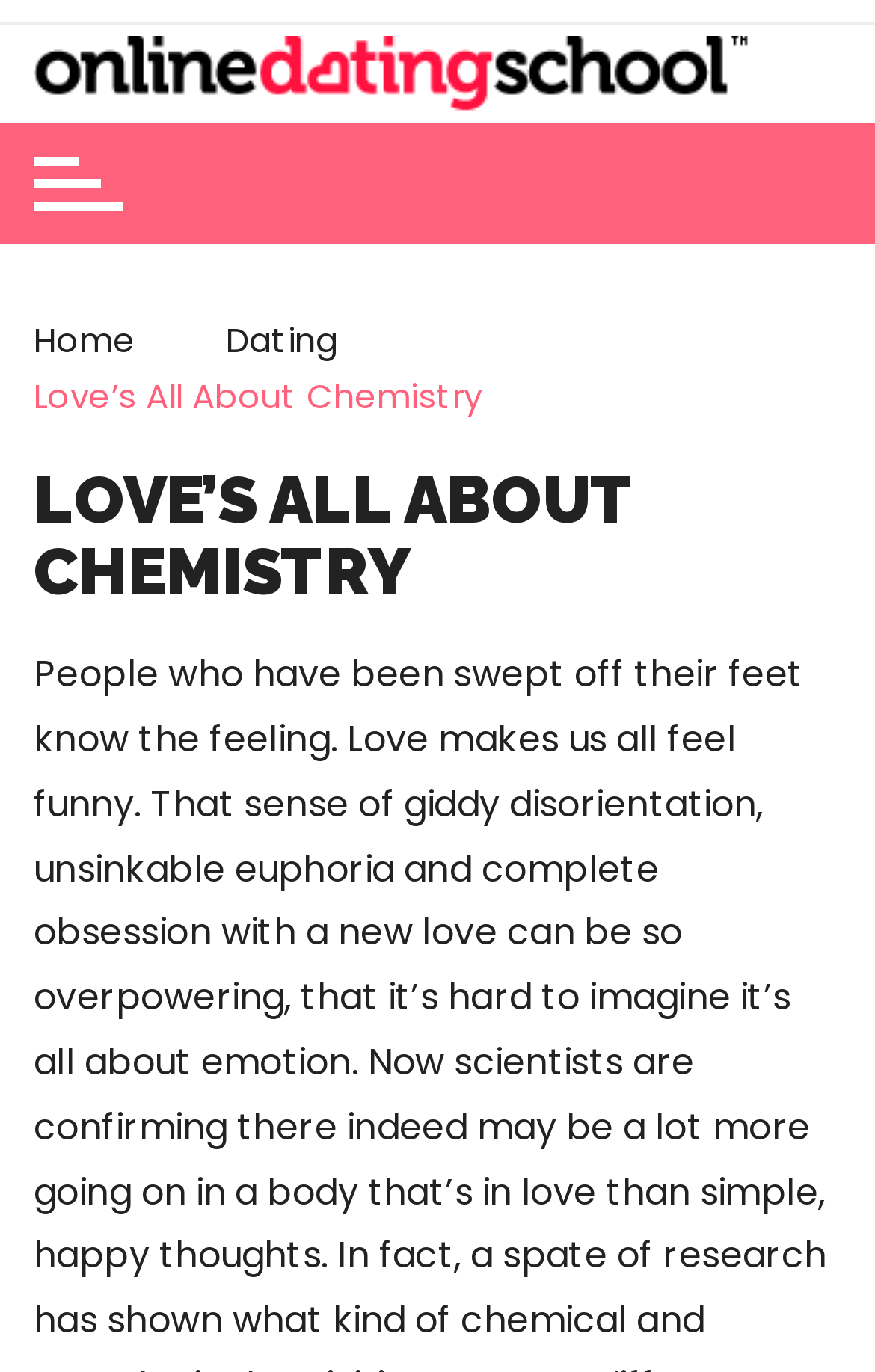Offer a detailed explanation of the webpage layout and contents.

The webpage is a blog titled "Love's All About Chemistry – Online Dating School Blog". At the top-left corner, there is a link and an image with the same name as the blog title, which suggests that it might be a logo or a branding element. 

Below the logo, there is a navigation section labeled as "Breadcrumbs" that contains three links: "Home", "Dating", and possibly more links that are not visible in the provided accessibility tree. The "Home" link is positioned to the left of the "Dating" link.

Under the navigation section, there is a static text element that displays the title "Love's All About Chemistry". This text is followed by a larger heading element that repeats the same title in all capital letters, "LOVE'S ALL ABOUT CHEMISTRY". The heading is centered and takes up most of the width of the page.